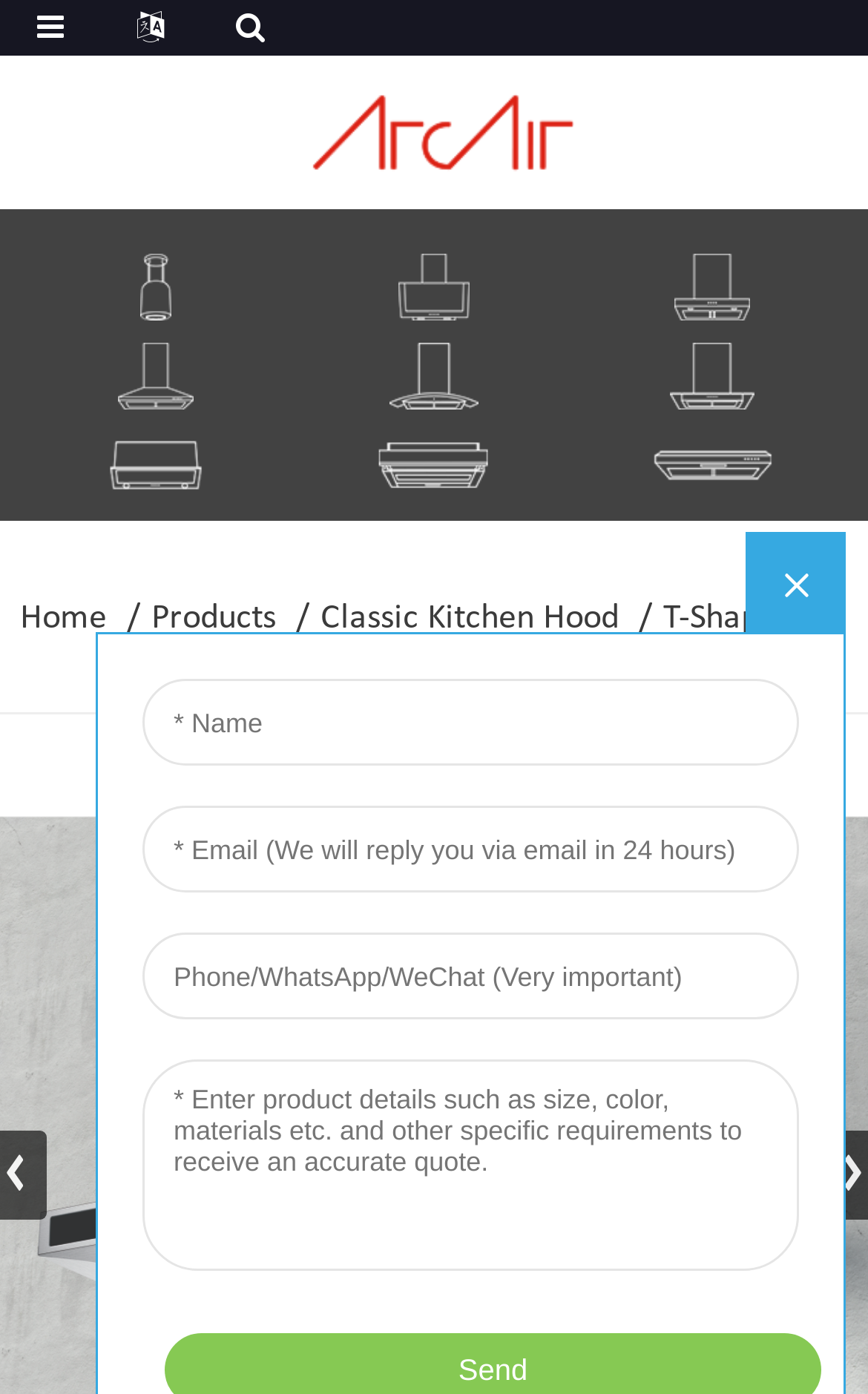Provide your answer in a single word or phrase: 
What is the first link on the top navigation bar?

icon-1